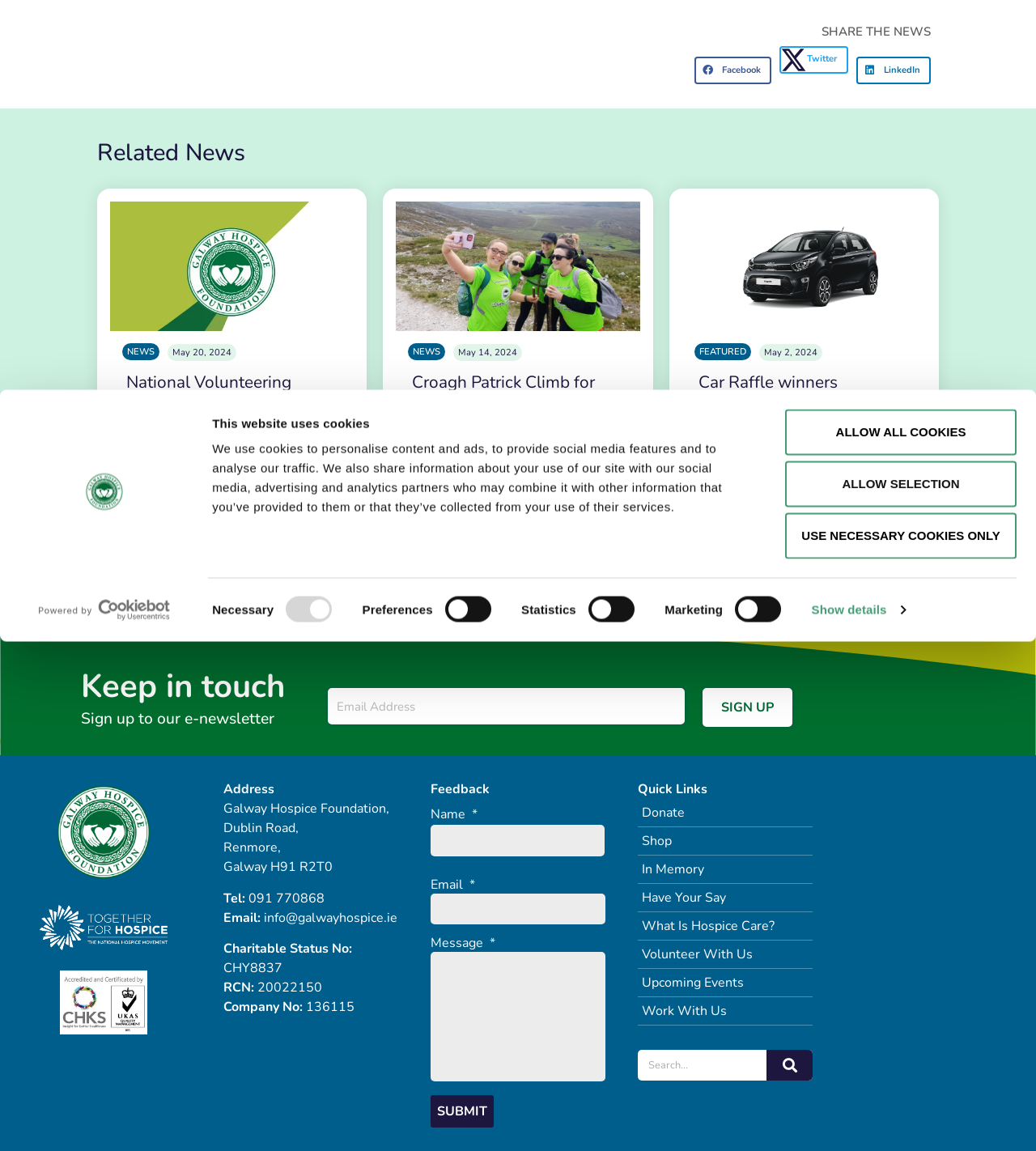Predict the bounding box coordinates for the UI element described as: "What Is Hospice Care?". The coordinates should be four float numbers between 0 and 1, presented as [left, top, right, bottom].

[0.62, 0.797, 0.748, 0.812]